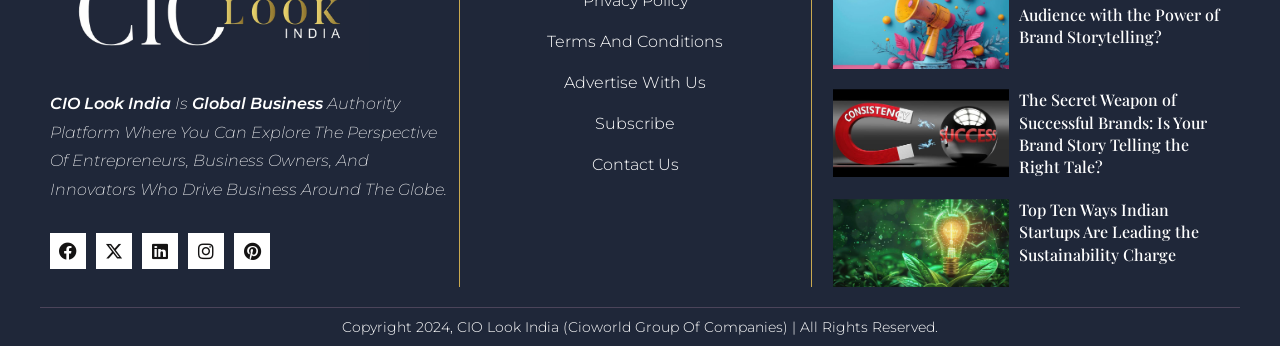Could you specify the bounding box coordinates for the clickable section to complete the following instruction: "Contact Us"?

[0.367, 0.449, 0.626, 0.507]